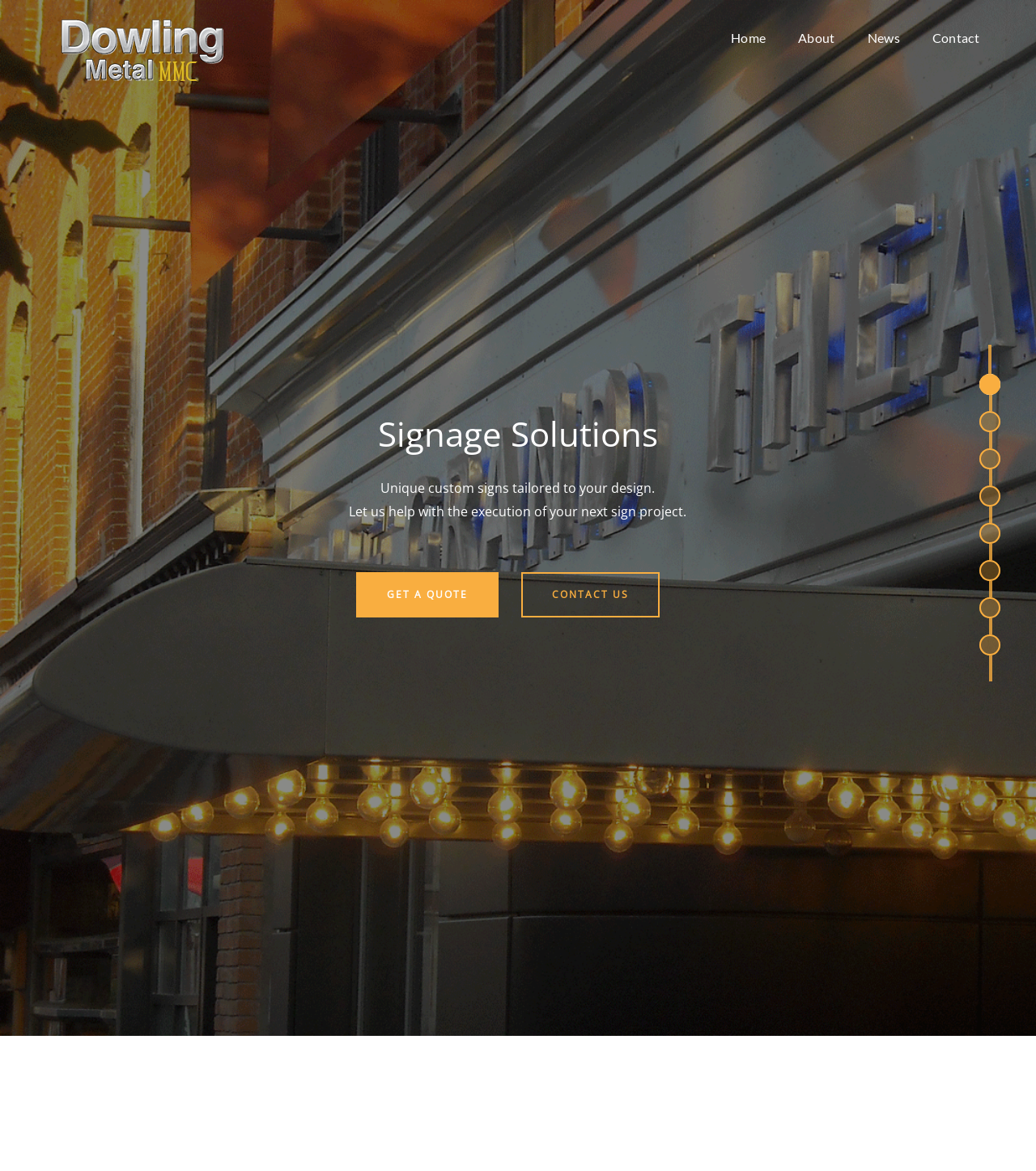What is the main product offered by Dowling Metal?
We need a detailed and exhaustive answer to the question. Please elaborate.

Based on the webpage, the main product offered by Dowling Metal is custom metal solutions, which can be inferred from the presence of 'Custom Railings' heading and the description 'Custom railings made to fit any span.'